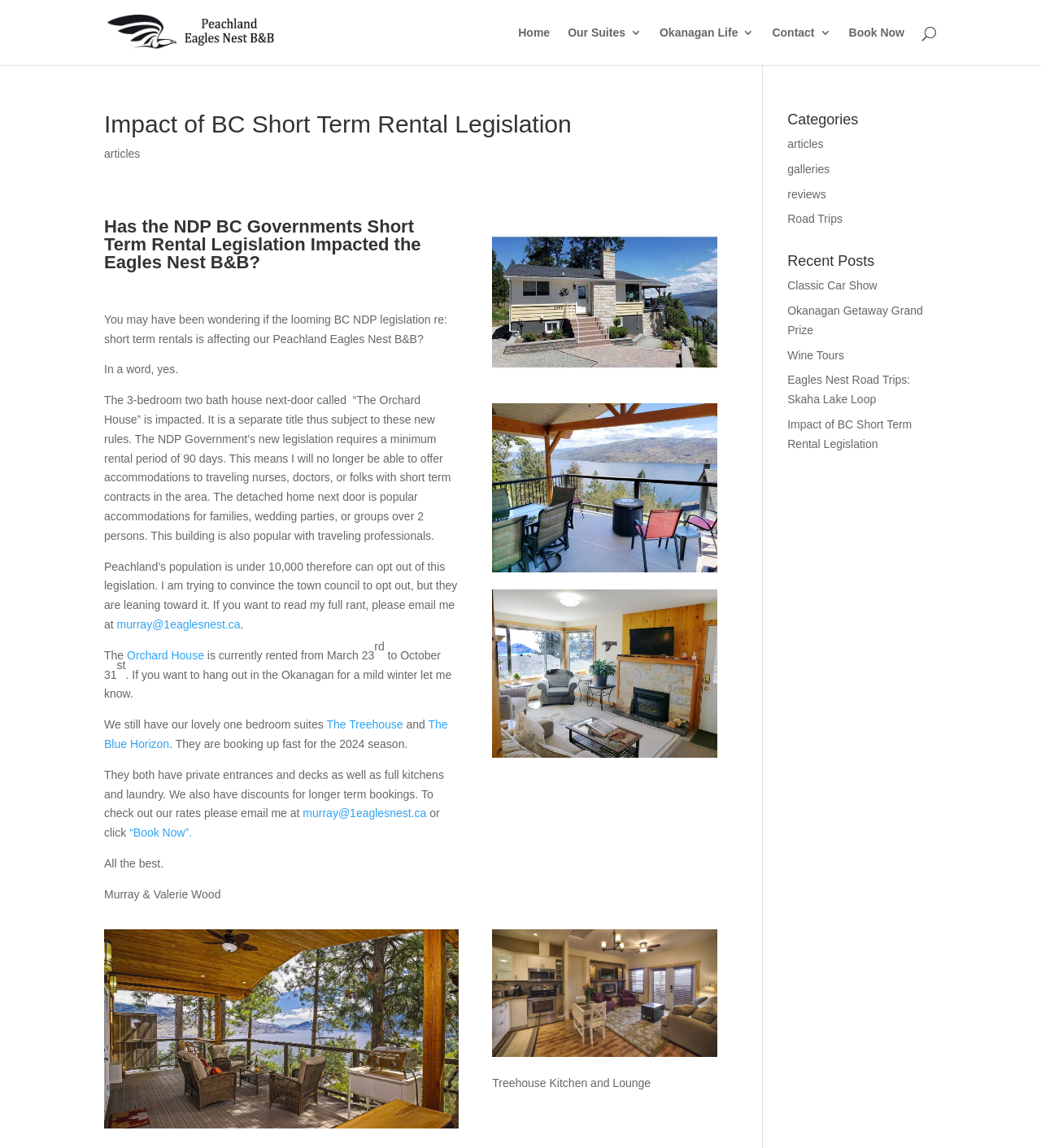What is the main title displayed on this webpage?

Impact of BC Short Term Rental Legislation